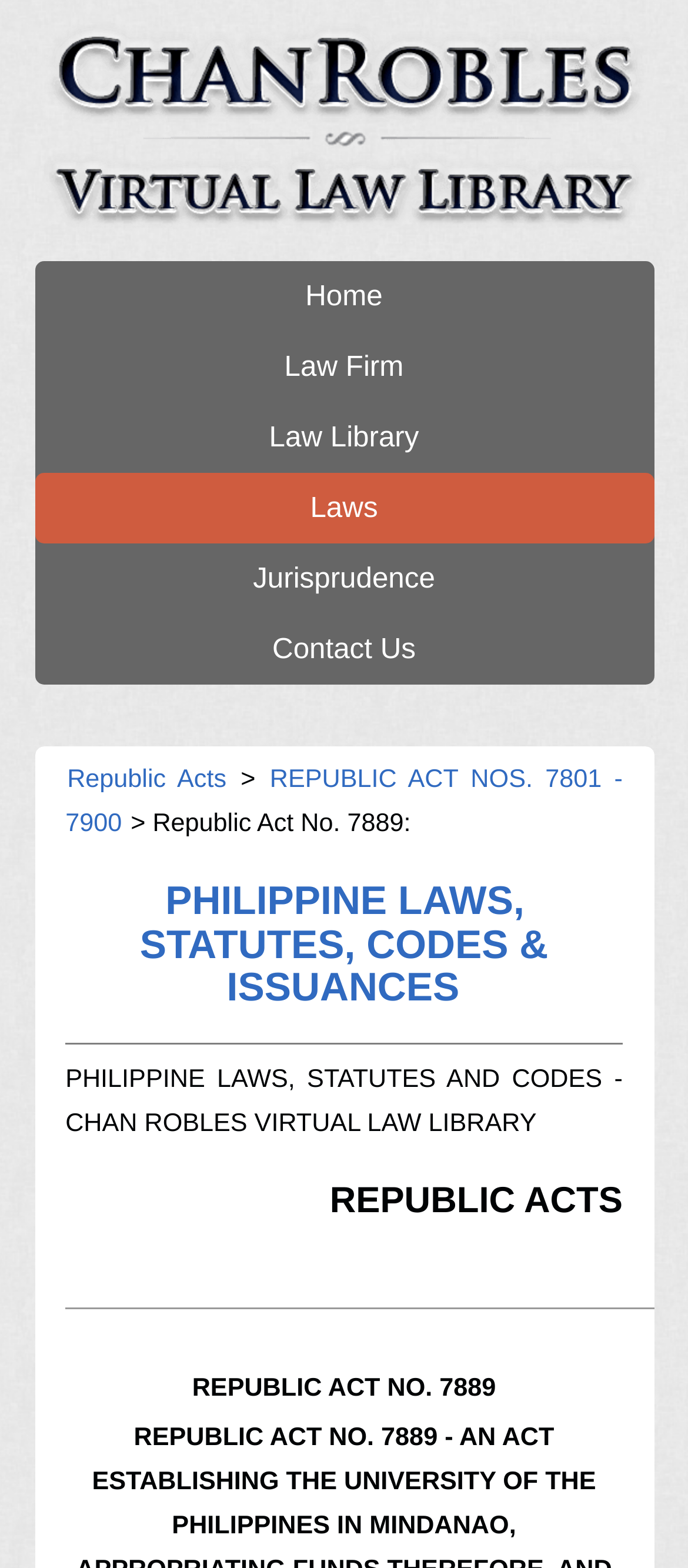Please provide a one-word or phrase answer to the question: 
What is the first link on the top navigation bar?

Home